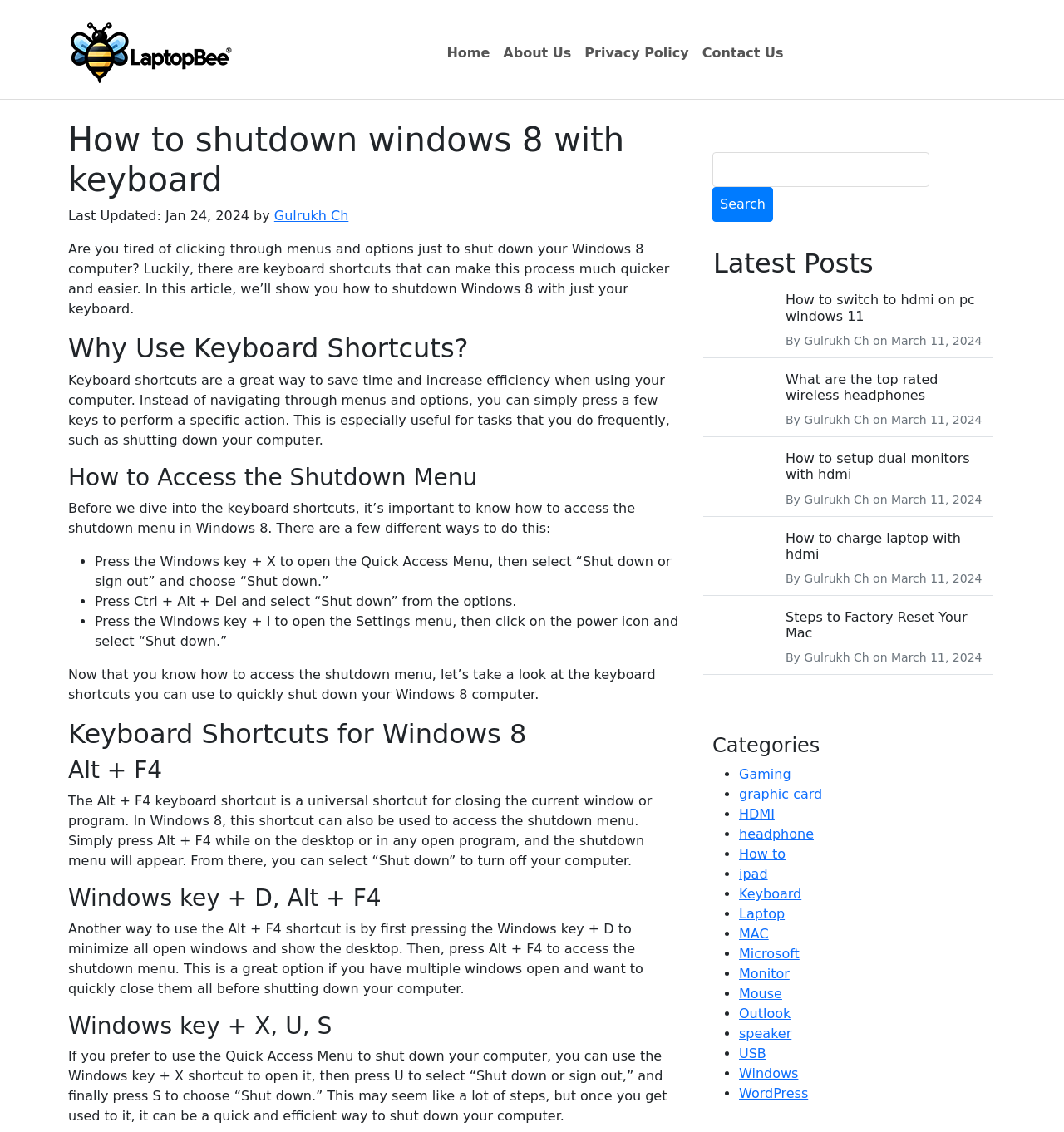Identify the bounding box coordinates for the region of the element that should be clicked to carry out the instruction: "Click the 'Categories' heading". The bounding box coordinates should be four float numbers between 0 and 1, i.e., [left, top, right, bottom].

[0.67, 0.649, 0.924, 0.67]